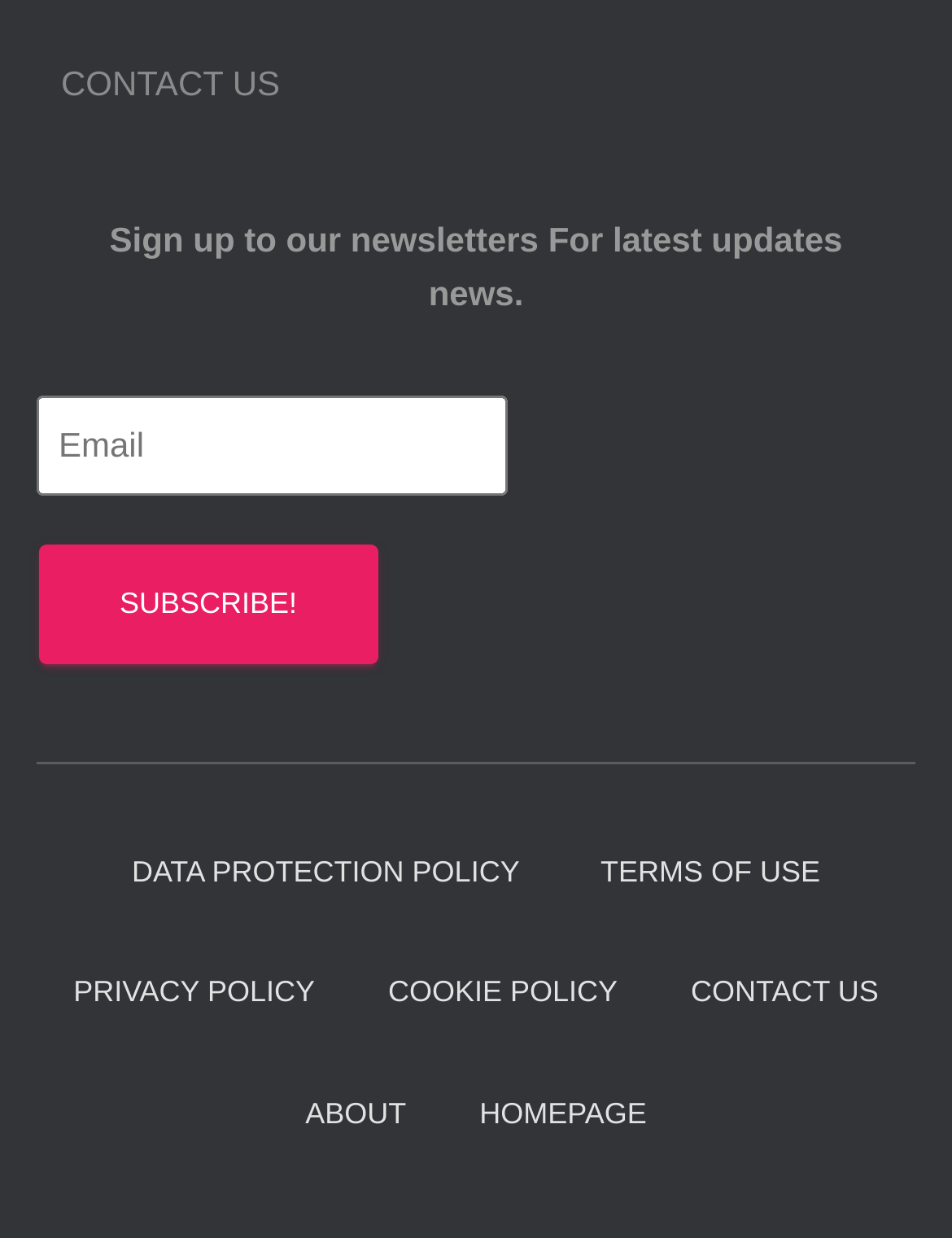What is the purpose of the textbox?
Provide a one-word or short-phrase answer based on the image.

Email input